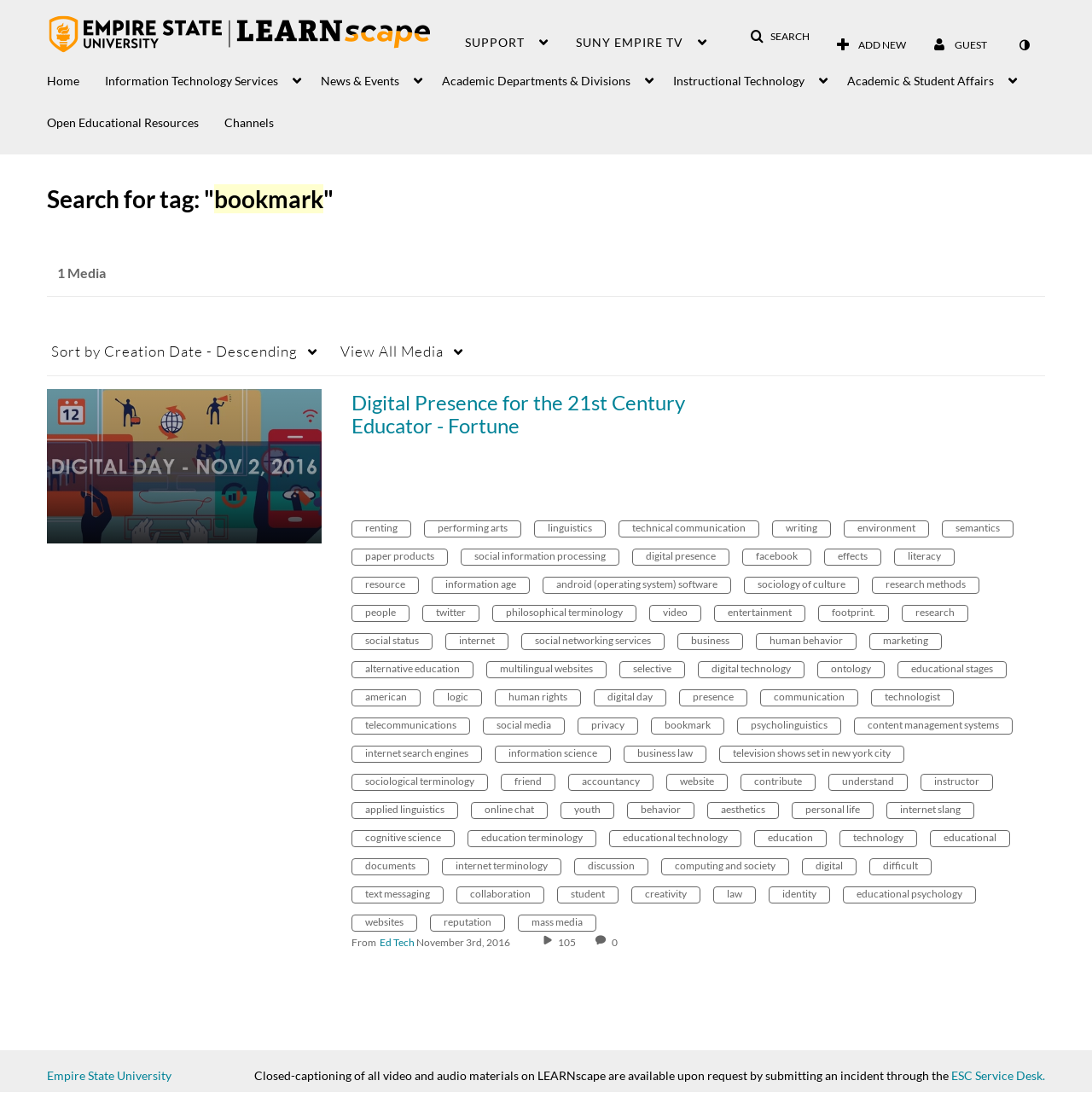Respond to the question with just a single word or phrase: 
What is the current tab selected?

1 Media